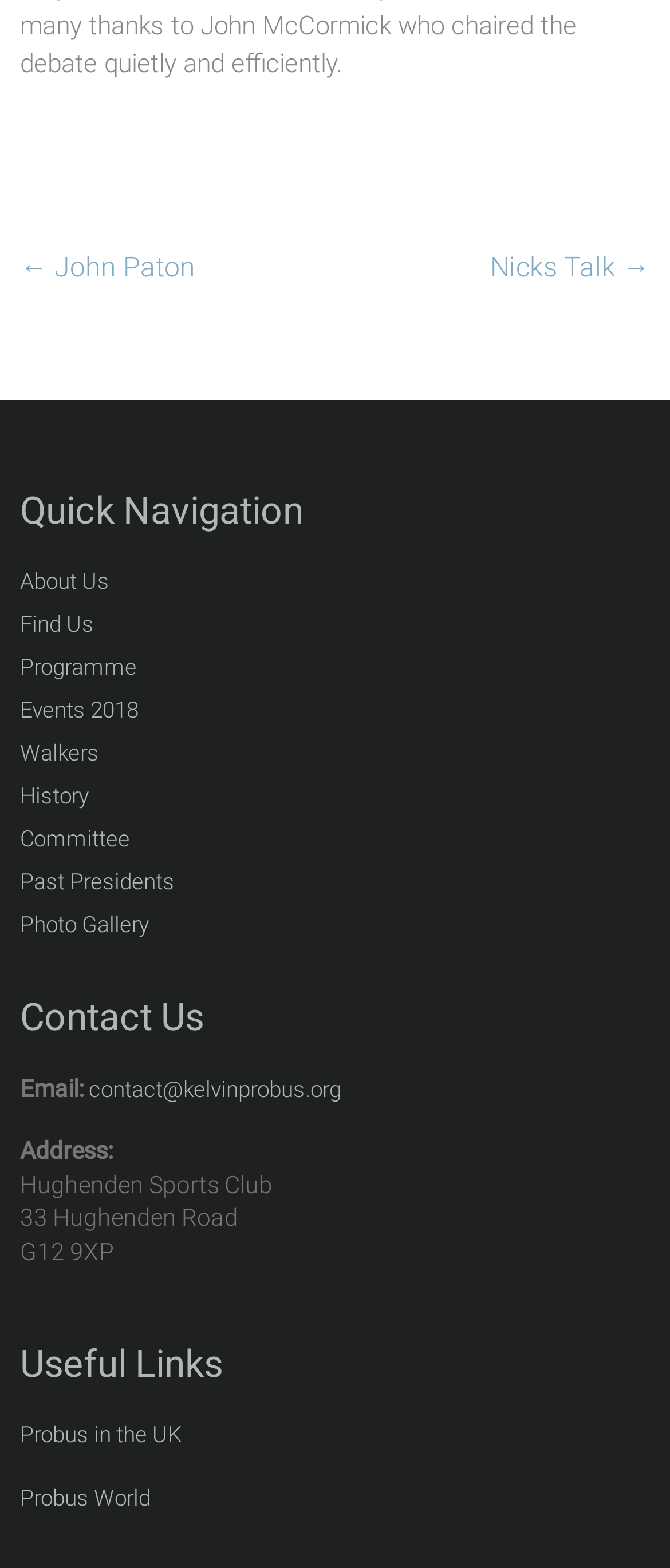How many links are under Quick Navigation?
Answer the question using a single word or phrase, according to the image.

9